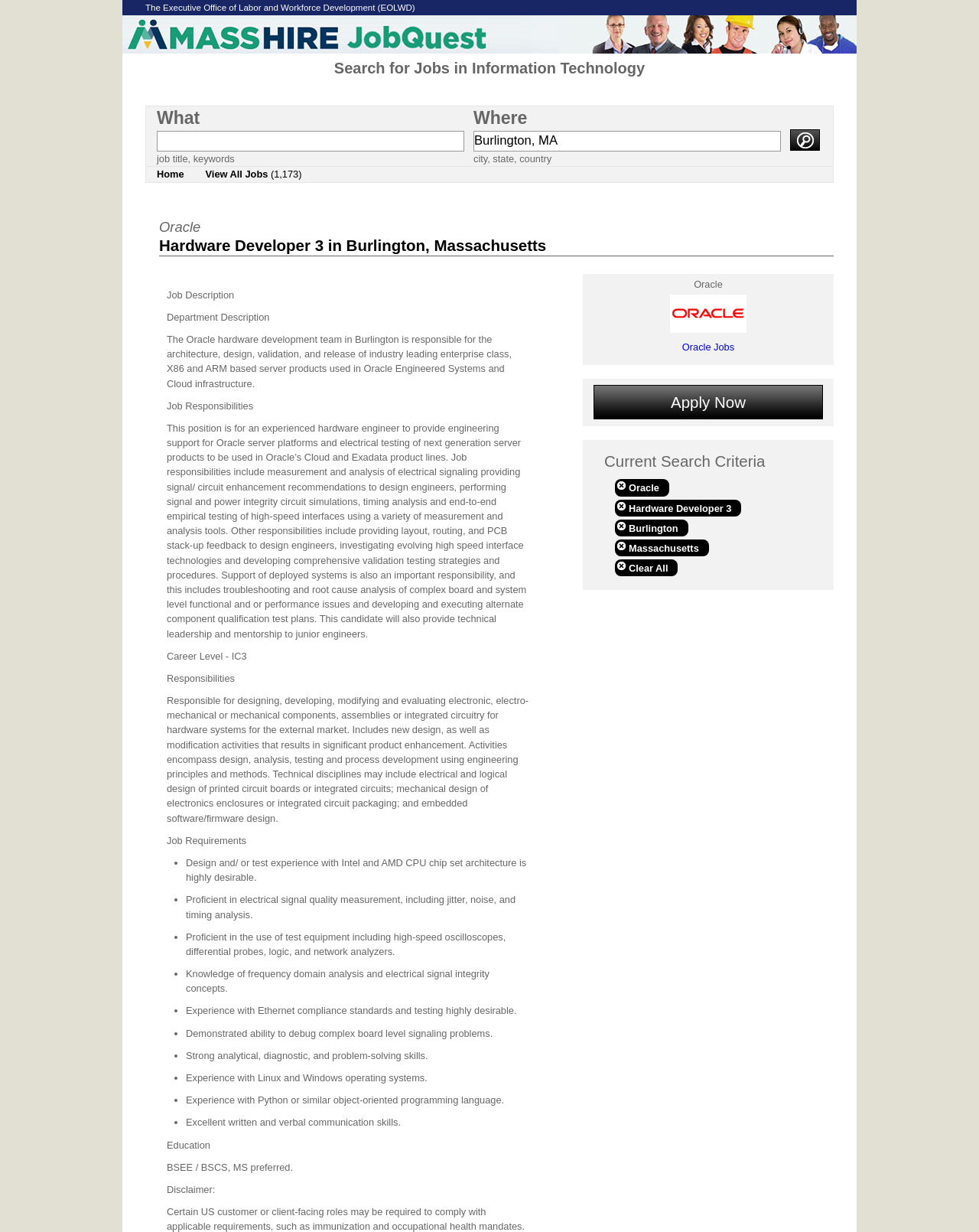Reply to the question with a brief word or phrase: What is the job title of the job posting?

Oracle Hardware Developer 3